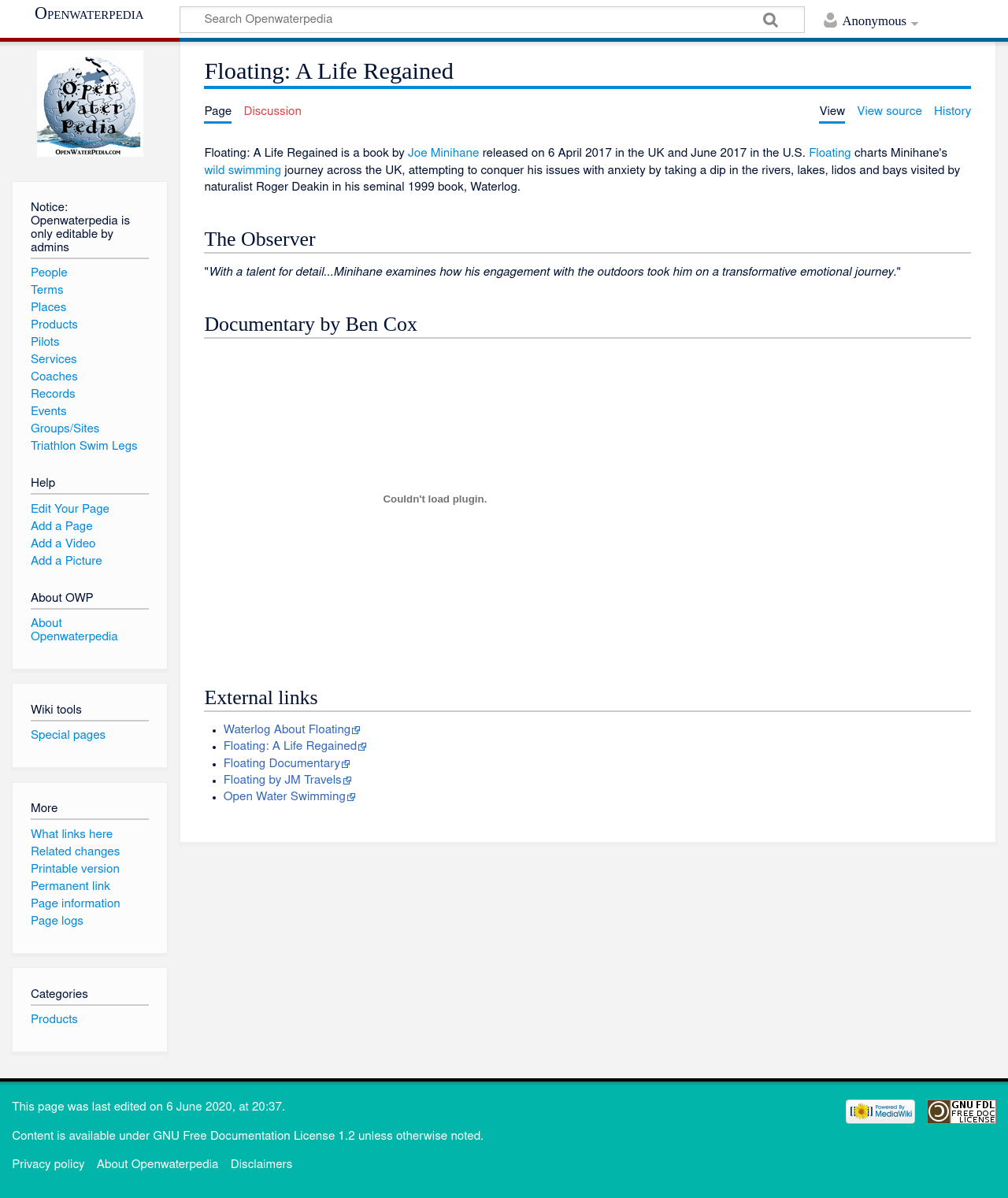Consider the image and give a detailed and elaborate answer to the question: 
What is the name of the documentary mentioned on the webpage?

The webpage mentions a documentary called 'Floating Documentary' which is related to the book 'Floating: A Life Regained' and is directed by Ben Cox.